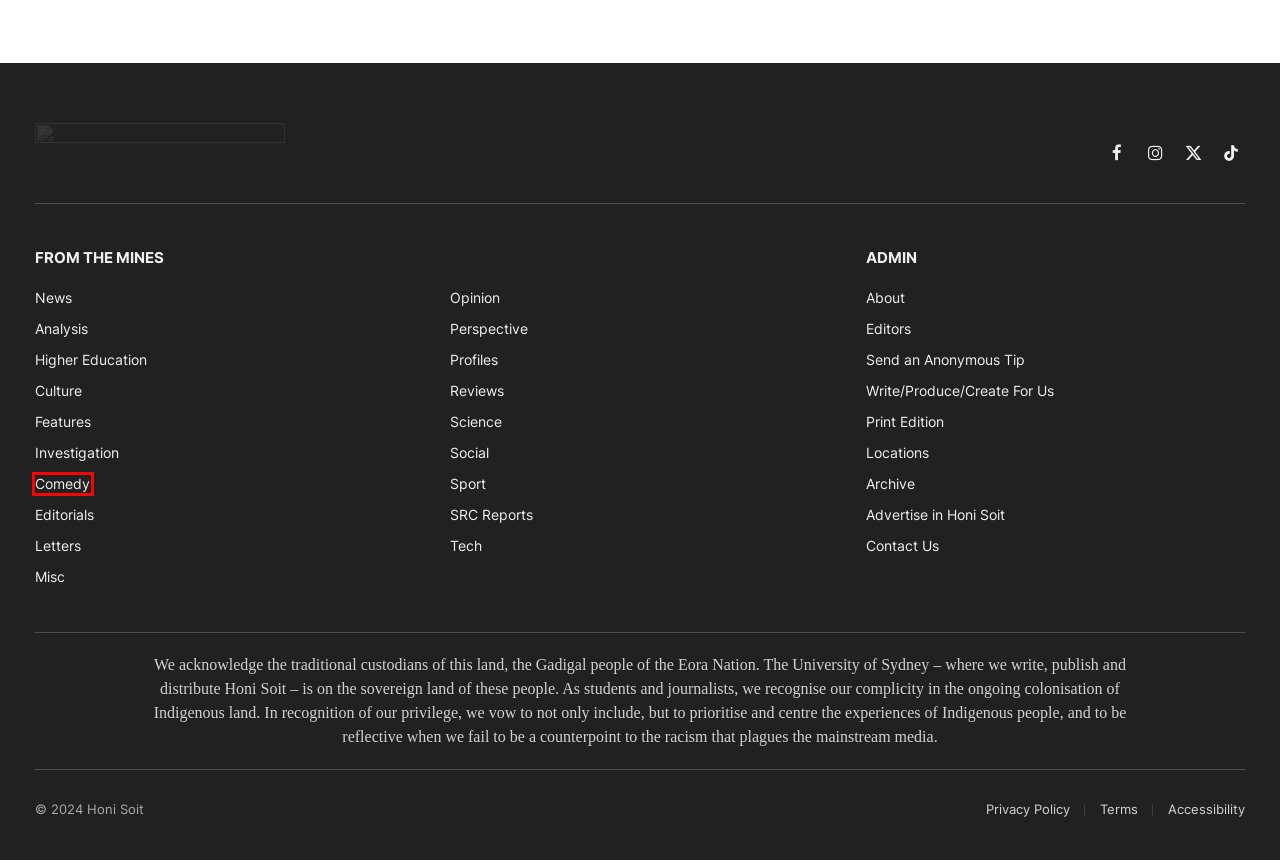You have a screenshot of a webpage with a red bounding box around a UI element. Determine which webpage description best matches the new webpage that results from clicking the element in the bounding box. Here are the candidates:
A. Write/report/create for us - Honi Soit
B. Editors - Honi Soit
C. Culture: Aussie rapper secretly pleased by decline in living standards - Honi Soit
D. Investigation into underpayment of casuals continues - Honi Soit
E. SRC Reports 2015 – OWeek, Semester 1 - Honi Soit
F. Science, faith, storytelling and the natural world in The Nutmeg’s Curse (2021) - Honi Soit
G. Comedy Bang Bang LIVE in Sydney - Honi Soit
H. Sport and recreation giant stands down entire workforces without pay - Honi Soit

G